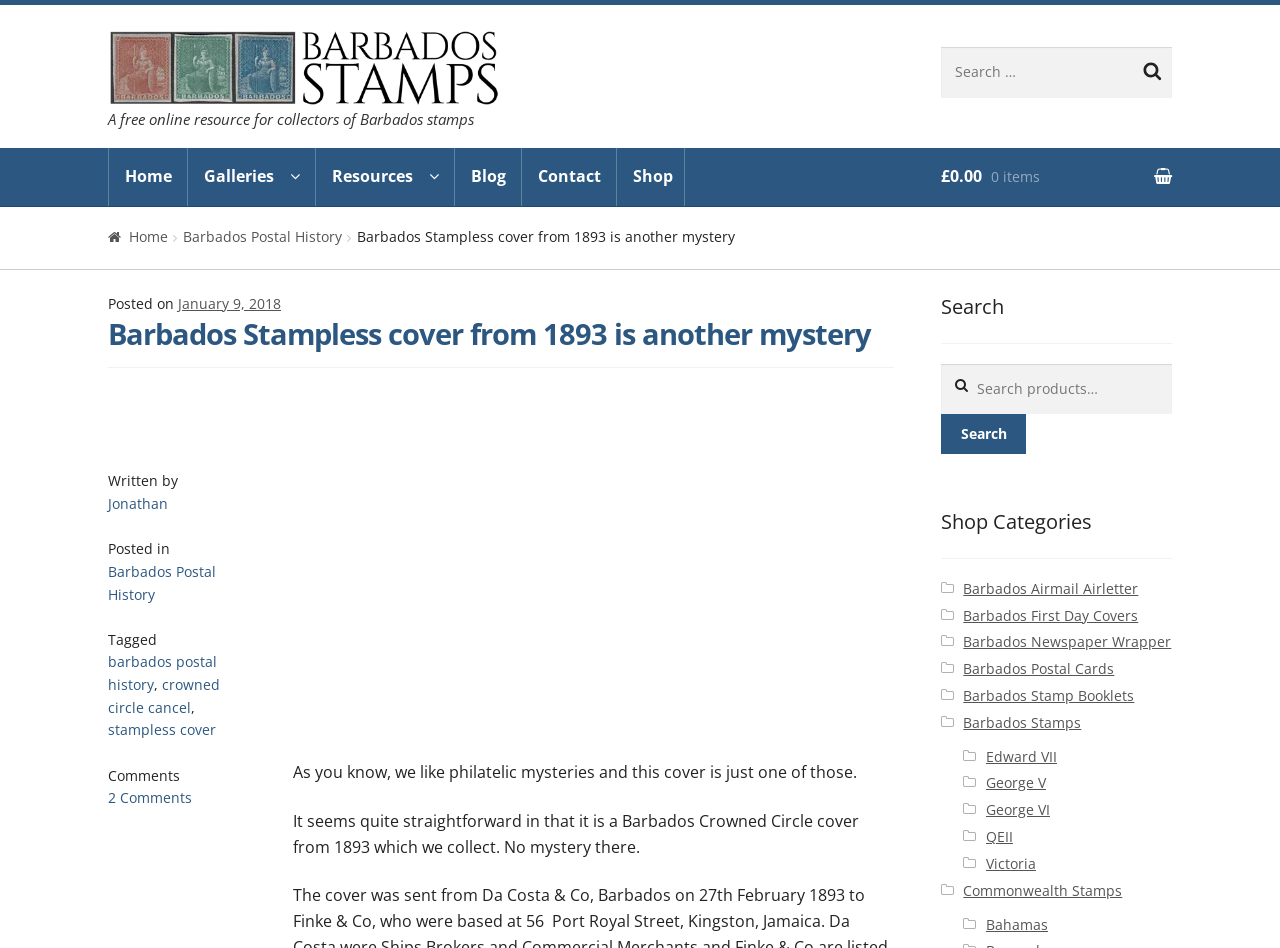Refer to the image and answer the question with as much detail as possible: What is the date of the blog post?

The date of the blog post can be found in the header section, where it says 'Posted on January 9, 2018'. This indicates that the blog post was published on this date.